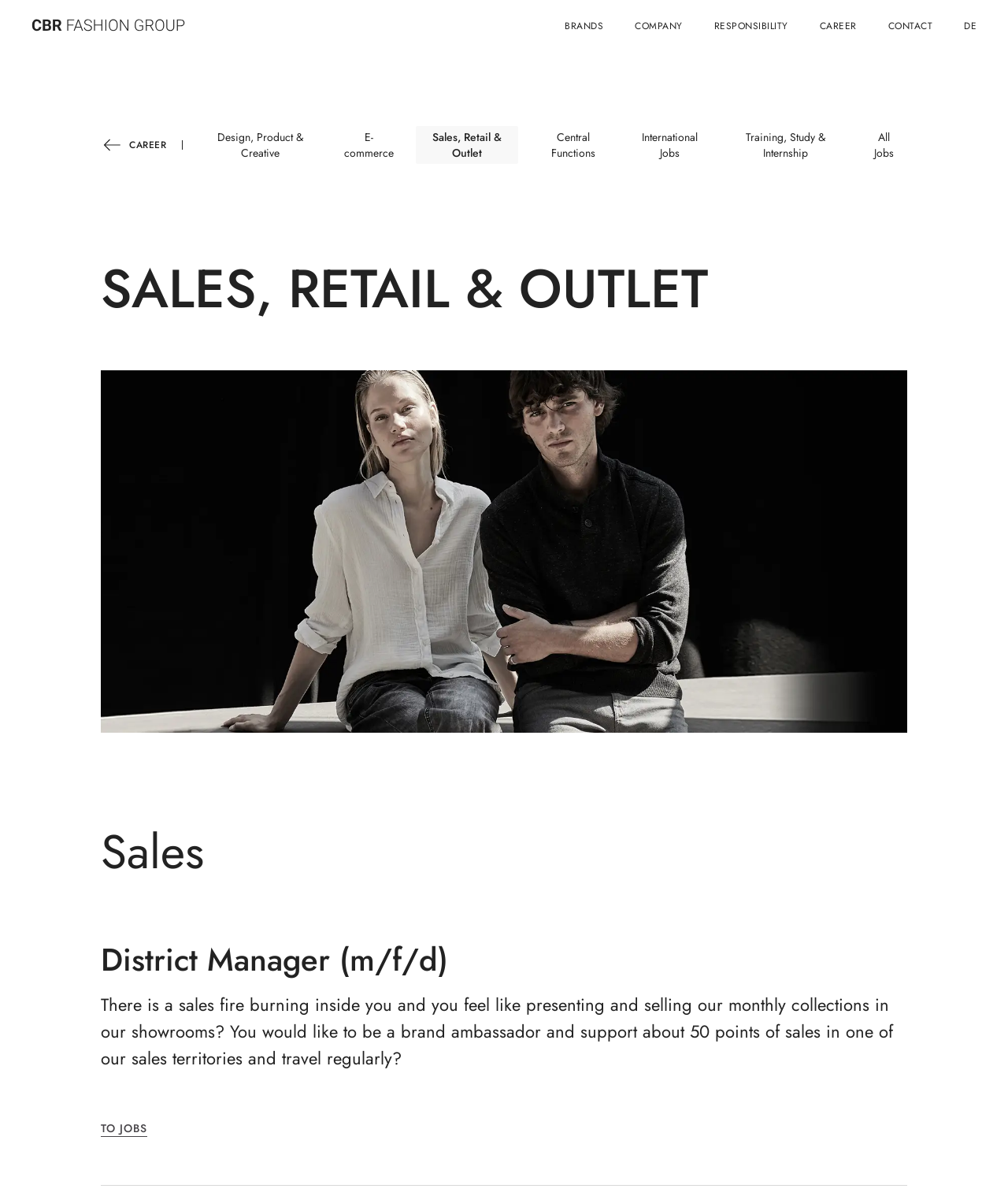Using the provided element description: "Career", determine the bounding box coordinates of the corresponding UI element in the screenshot.

[0.813, 0.013, 0.85, 0.029]